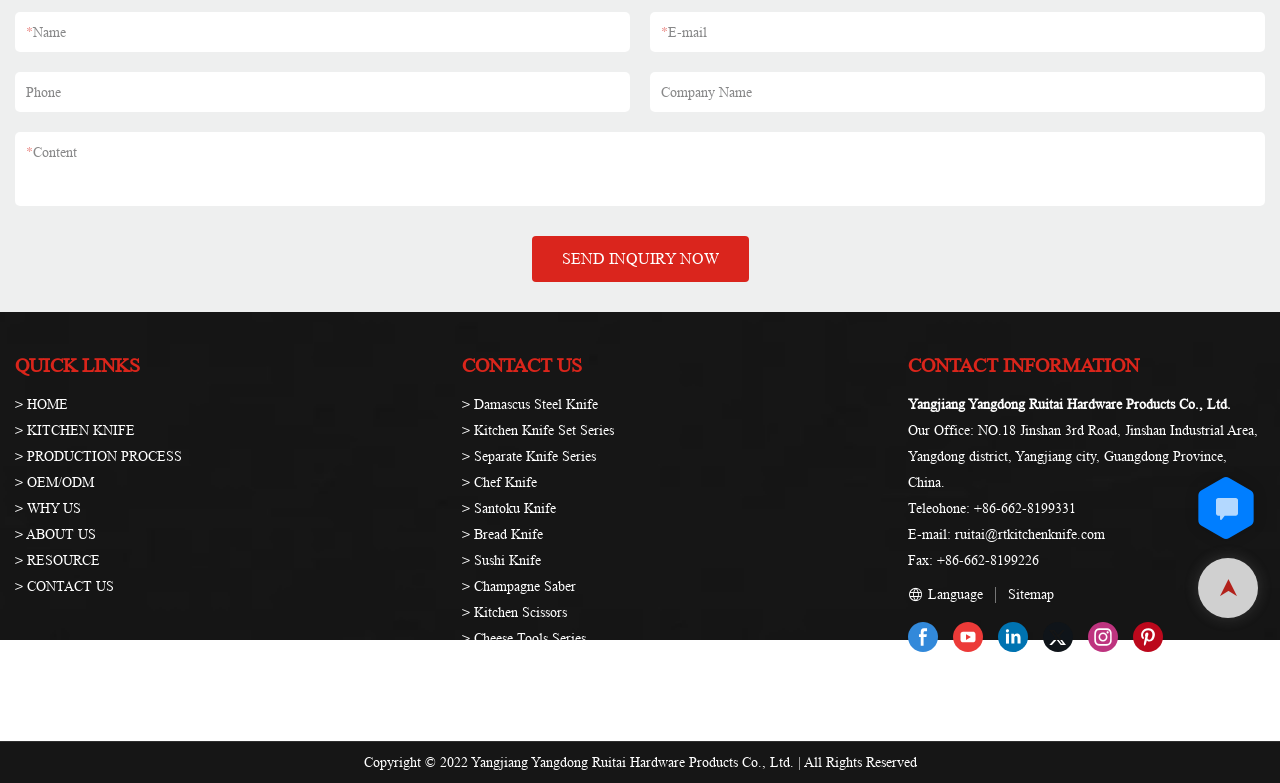Show the bounding box coordinates for the HTML element as described: "Sushi Knife".

[0.37, 0.704, 0.422, 0.725]